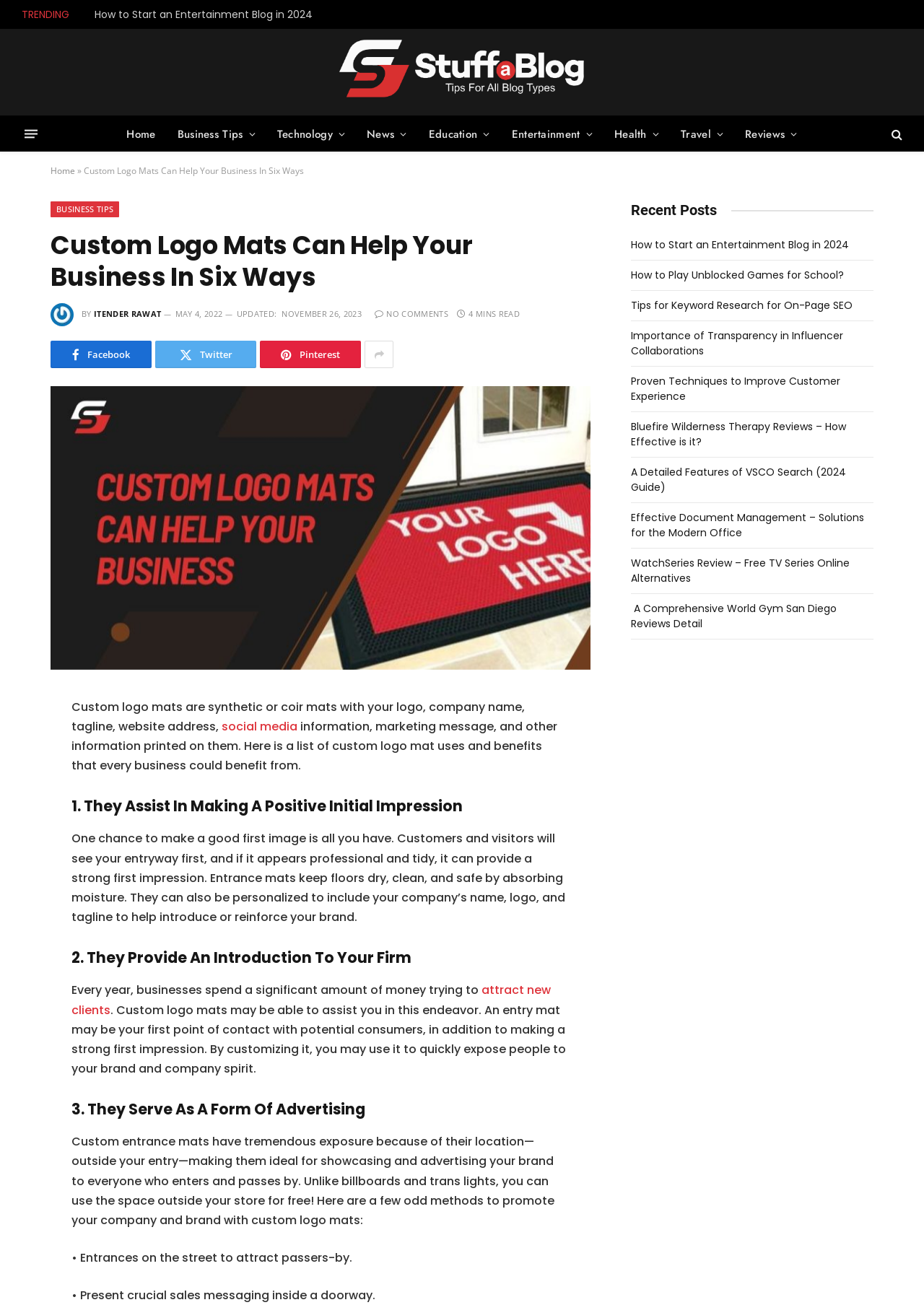Please determine the bounding box coordinates for the element with the description: "Education".

[0.452, 0.089, 0.542, 0.116]